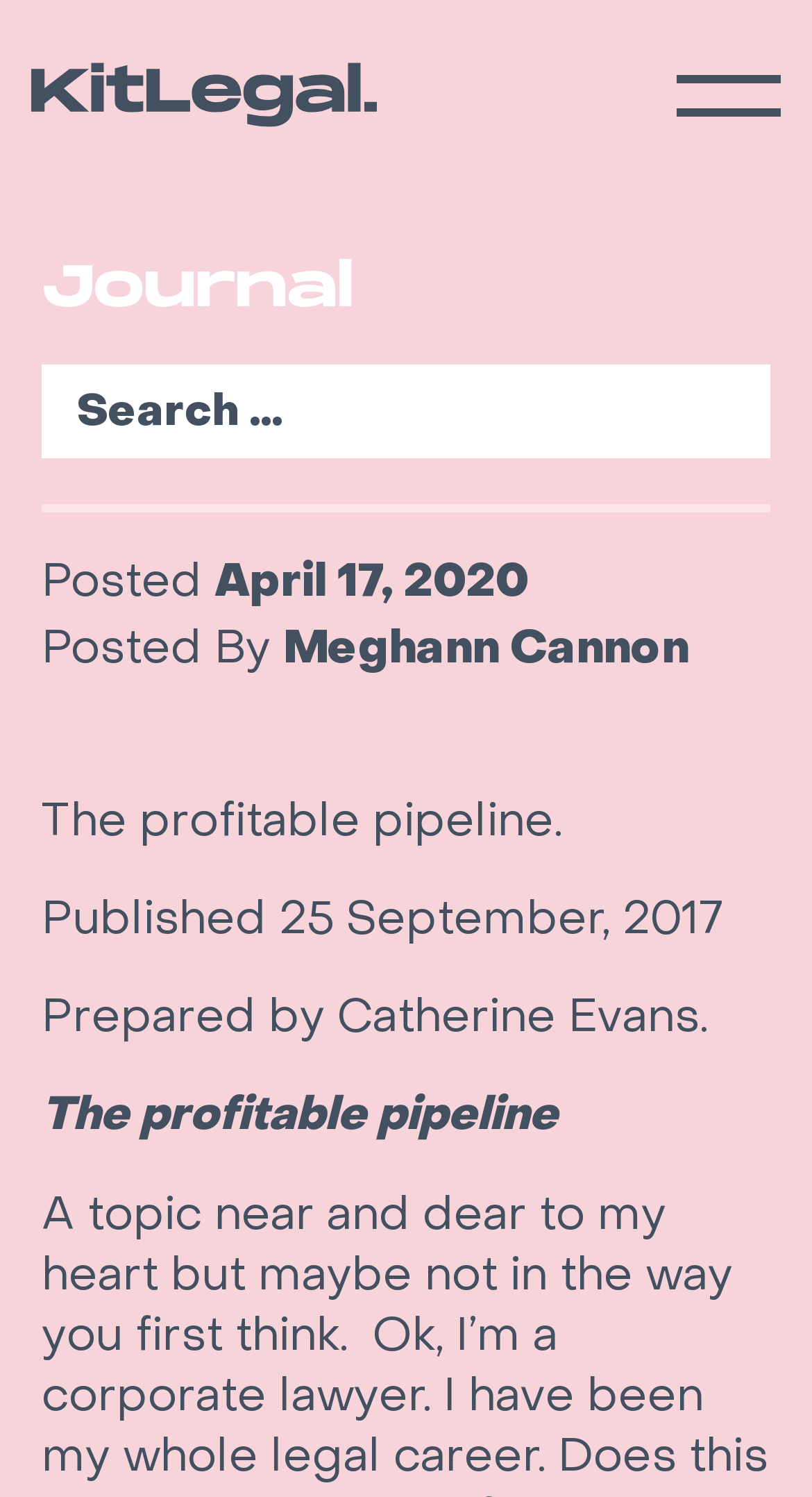Provide a thorough description of the webpage you see.

The webpage appears to be a blog post or article page. At the top, there is a header section with a link to "Kit Legal" on the left and an empty link on the right. Below the header, there is a prominent heading that reads "Journal". 

To the right of the "Journal" heading, there is a search bar. The search bar is a textbox where users can input their search queries. 

The main content of the page is divided into sections. The first section has a series of static texts that provide metadata about the article. The texts include "Posted", "April 17, 2020", "Posted By", and "Meghann Cannon". These texts are arranged in a vertical column, with "Posted" at the top and "Meghann Cannon" at the bottom.

Below the metadata section, there is a title section with two lines of text. The first line reads "The profitable pipeline." and the second line reads "Published 25 September, 2017". 

Finally, there is a footer section with a single line of text that reads "Prepared by Catherine Evans.". This text is positioned at the bottom of the page.